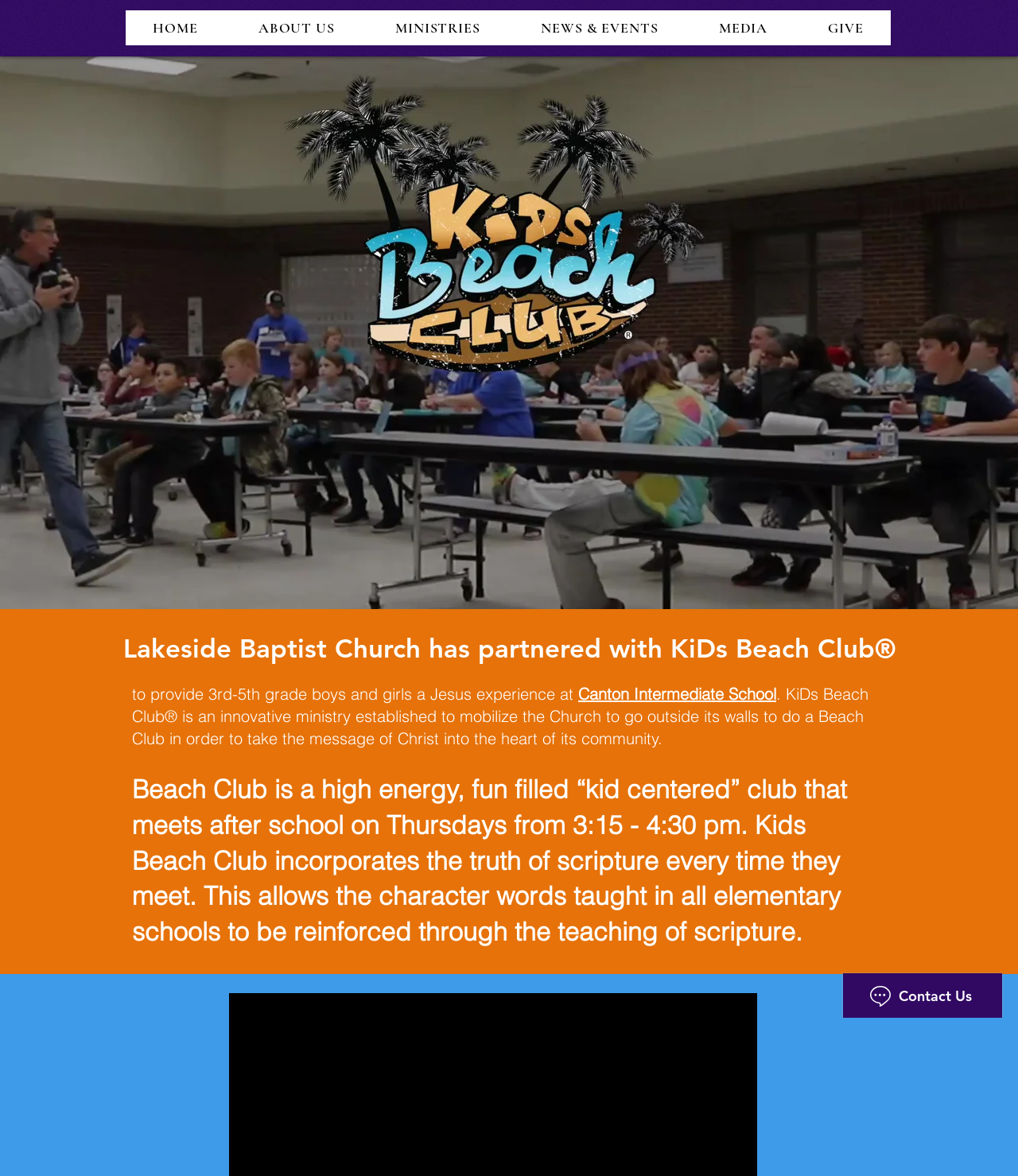Provide a short answer to the following question with just one word or phrase: How many buttons are in the navigation menu?

6